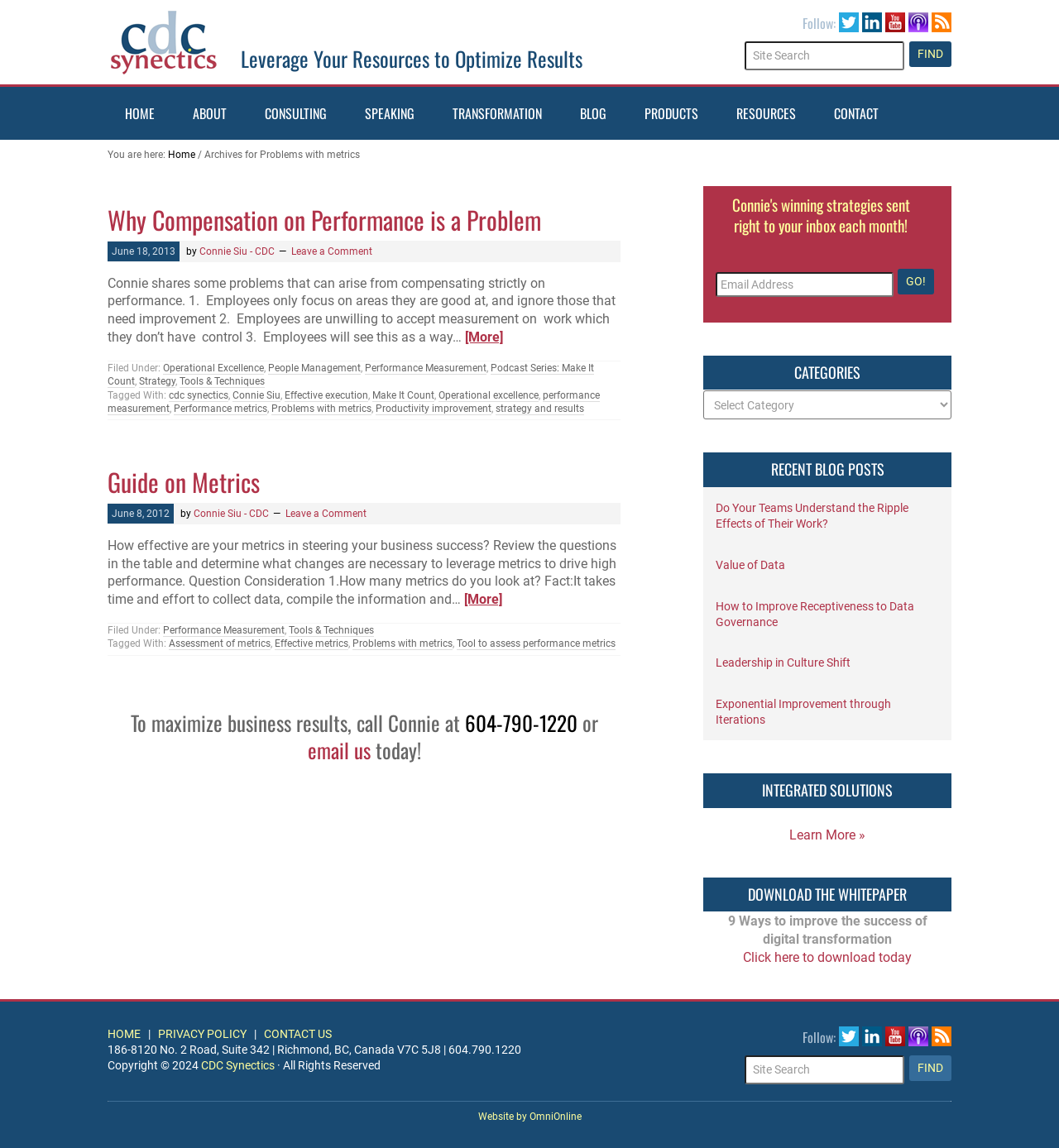Look at the image and write a detailed answer to the question: 
How many articles are on this webpage?

By examining the webpage structure, I found two article sections, each with a heading, content, and a 'More' link, indicating that there are two articles on this webpage.